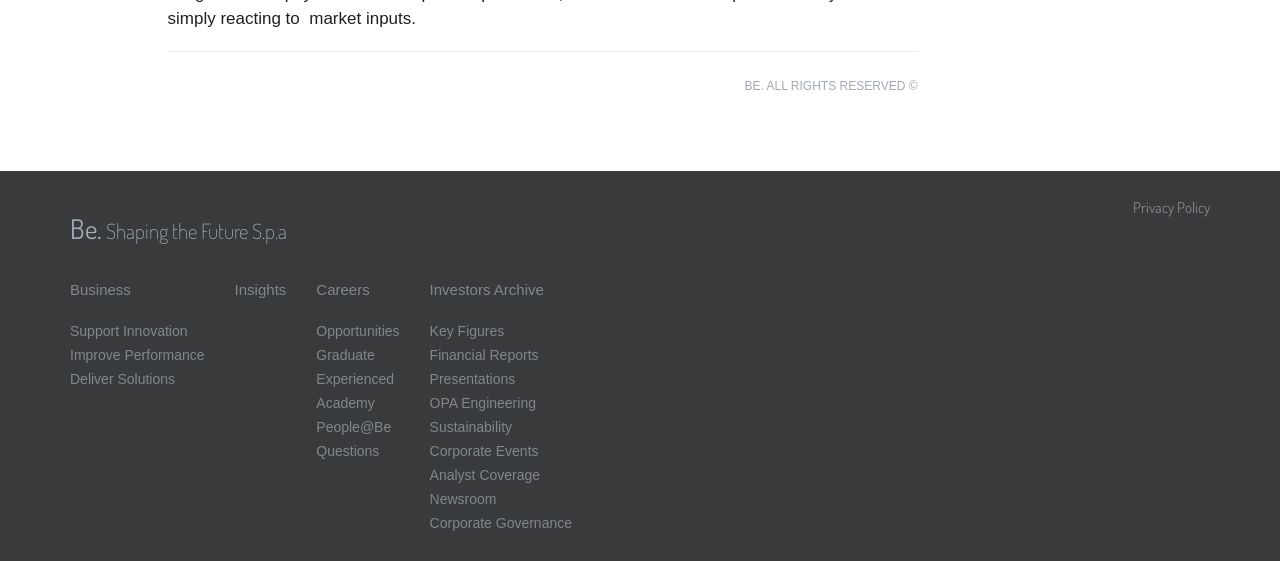What is the name of the company?
Refer to the image and provide a detailed answer to the question.

The name of the company can be found in the heading element, which is 'Be. Shaping the Future S.p.a'. This is a prominent element on the webpage, indicating that it is the main title of the company.